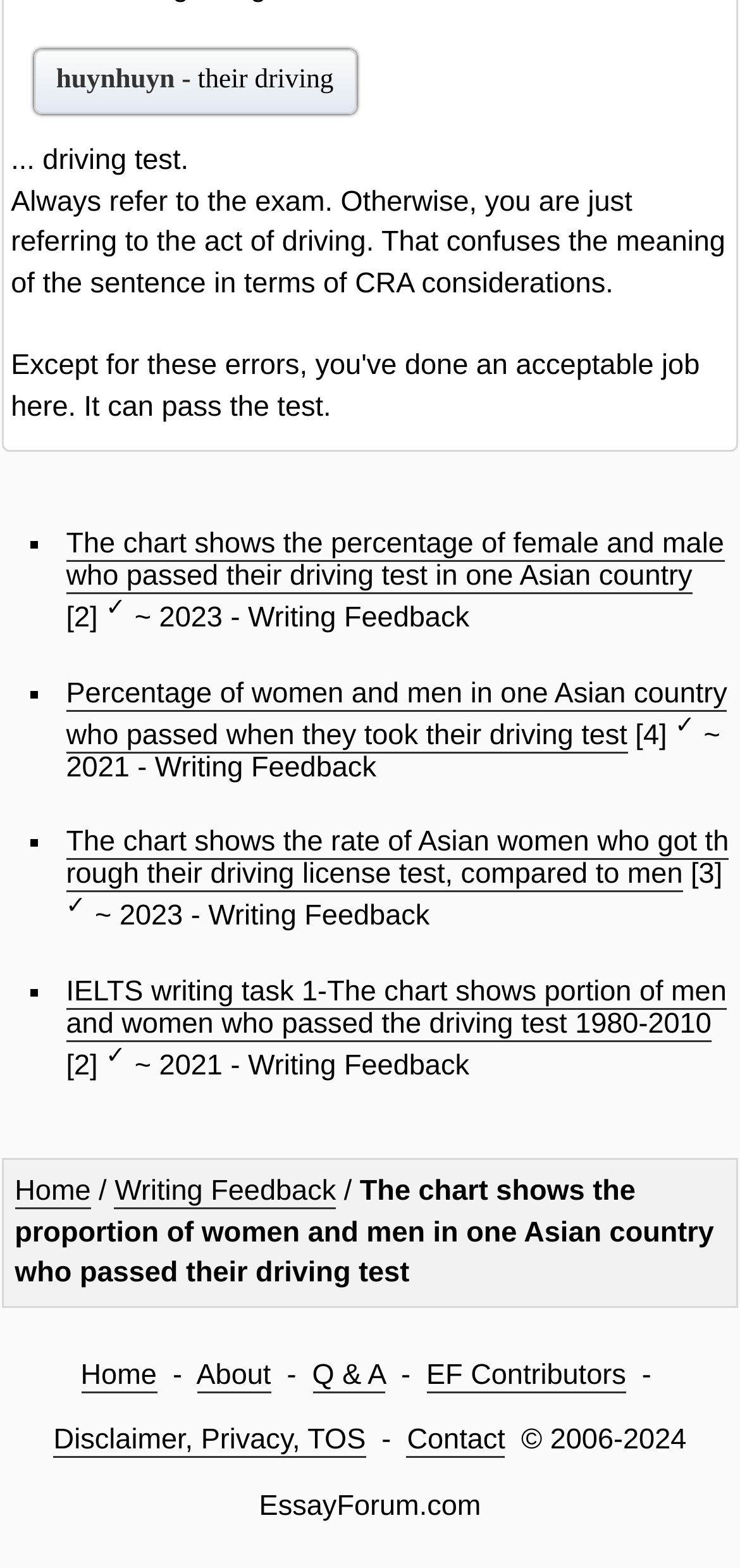Determine the bounding box coordinates of the region I should click to achieve the following instruction: "Contact the website administrator". Ensure the bounding box coordinates are four float numbers between 0 and 1, i.e., [left, top, right, bottom].

[0.55, 0.908, 0.683, 0.93]